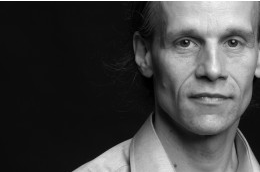Is Urs Dietrich a dancer?
Answer briefly with a single word or phrase based on the image.

Yes